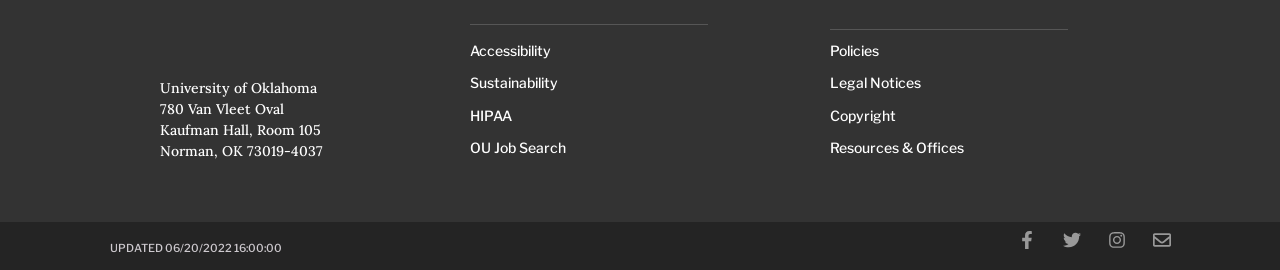Find and provide the bounding box coordinates for the UI element described with: "Legal Notices".

[0.648, 0.256, 0.914, 0.359]